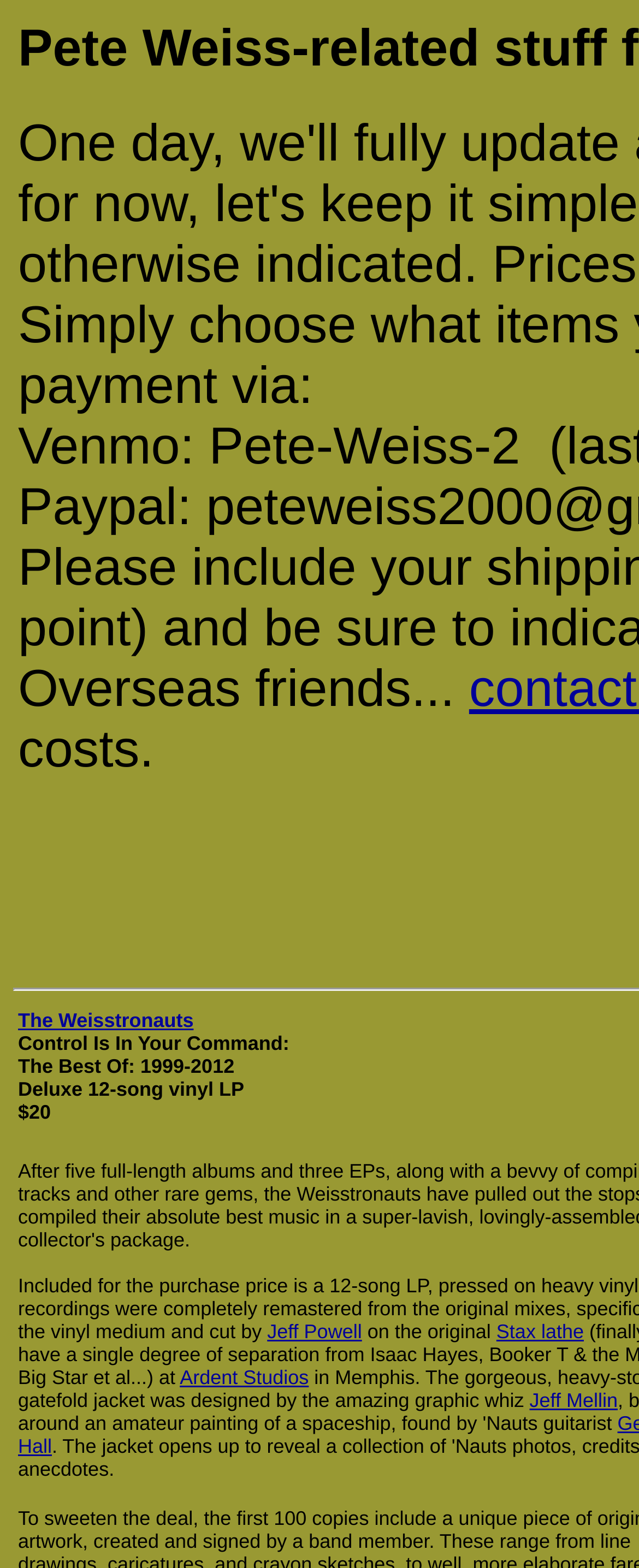Provide a short answer using a single word or phrase for the following question: 
What is the name of the studio where the original was recorded?

Ardent Studios